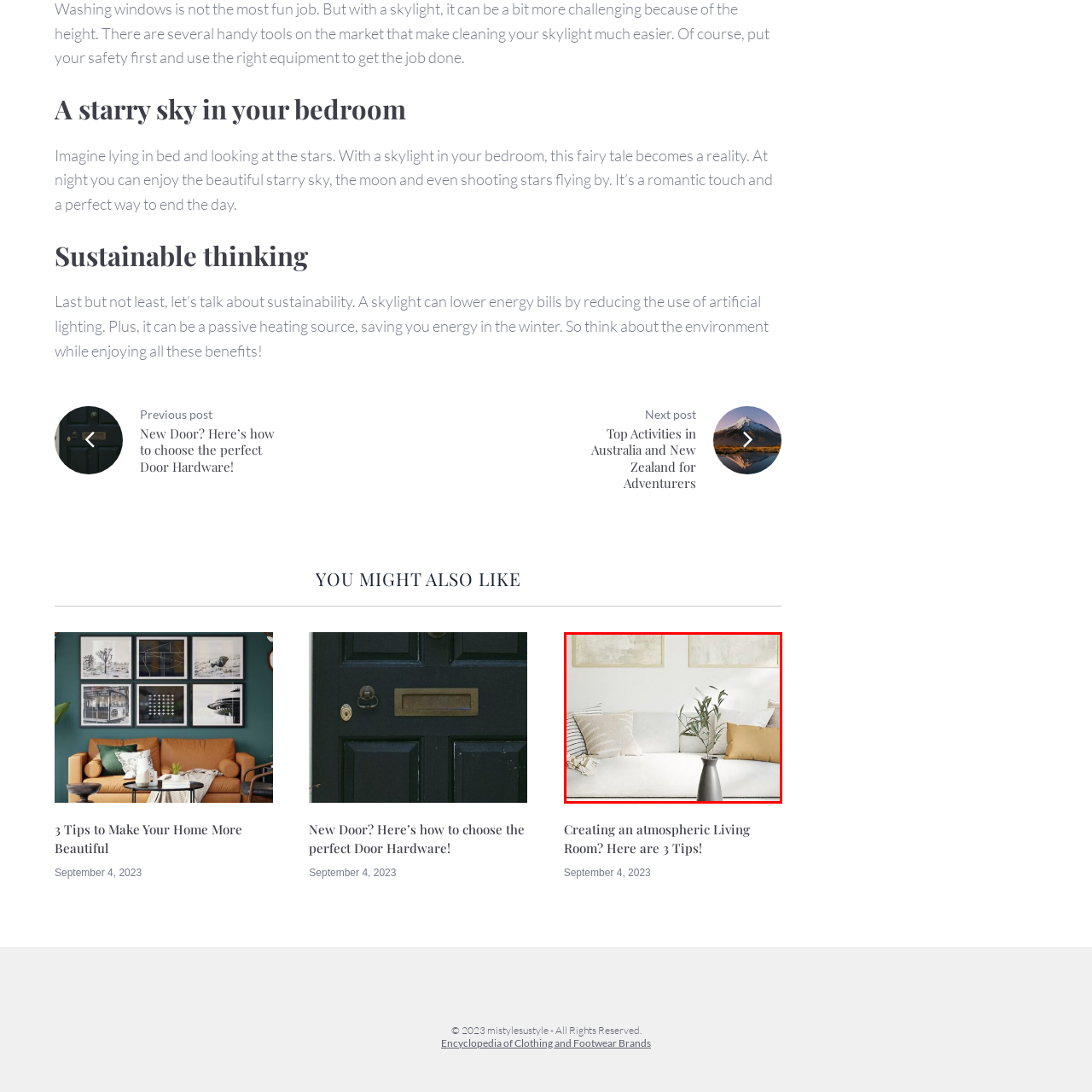What is the purpose of the greenery in the vase?
View the image highlighted by the red bounding box and provide your answer in a single word or a brief phrase.

to add a touch of nature